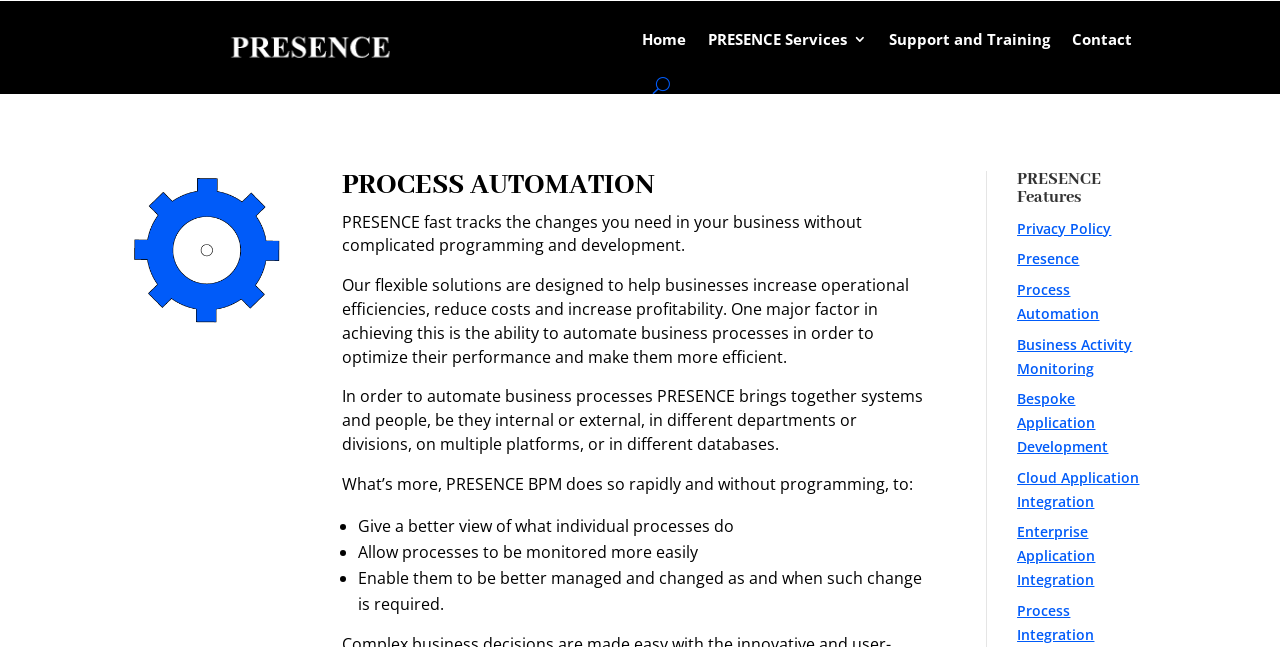Based on the image, provide a detailed and complete answer to the question: 
What does PRESENCE BPM do rapidly and without programming?

According to the webpage, PRESENCE BPM automates business processes rapidly and without programming, as stated in the StaticText element with ID 189.